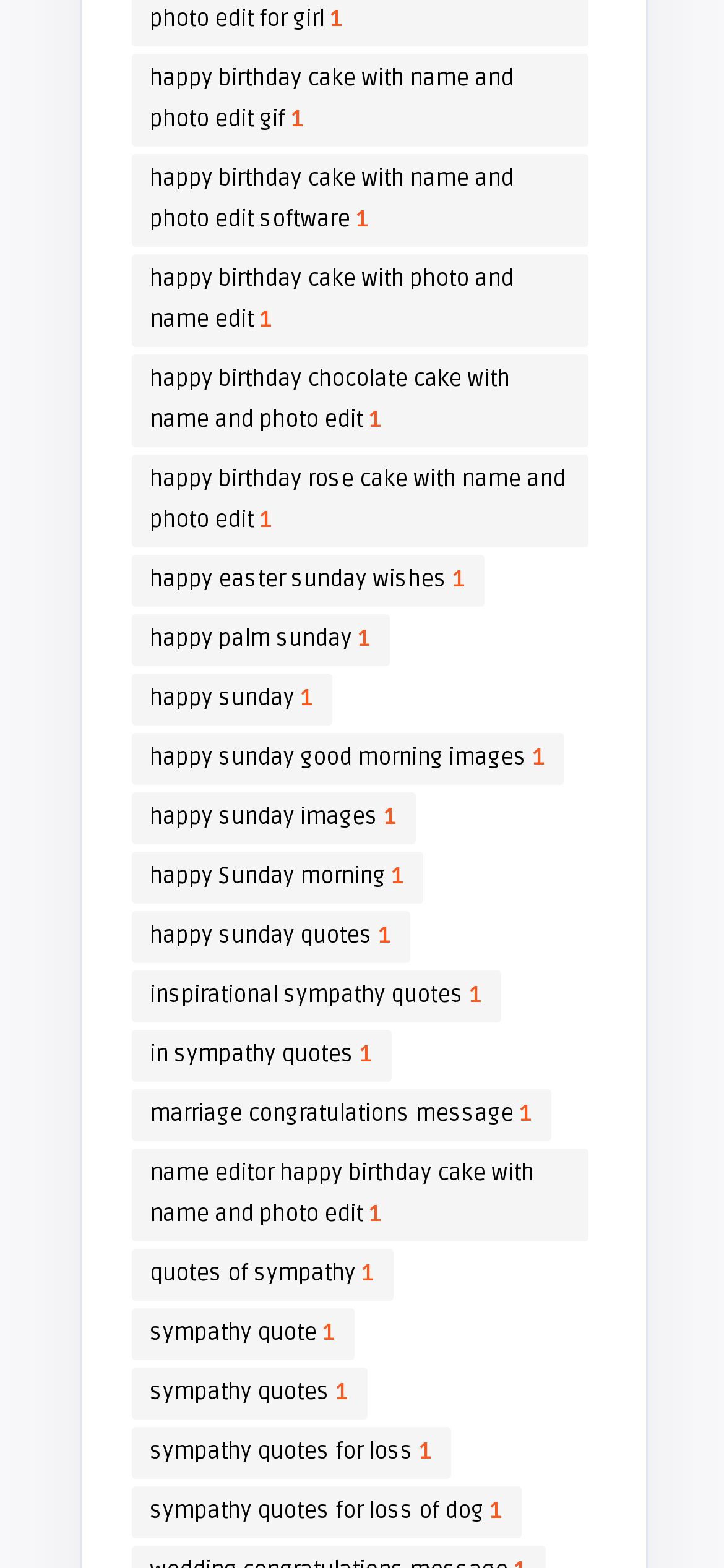Bounding box coordinates should be in the format (top-left x, top-left y, bottom-right x, bottom-right y) and all values should be floating point numbers between 0 and 1. Determine the bounding box coordinate for the UI element described as: happy sunday 1

[0.181, 0.43, 0.458, 0.463]